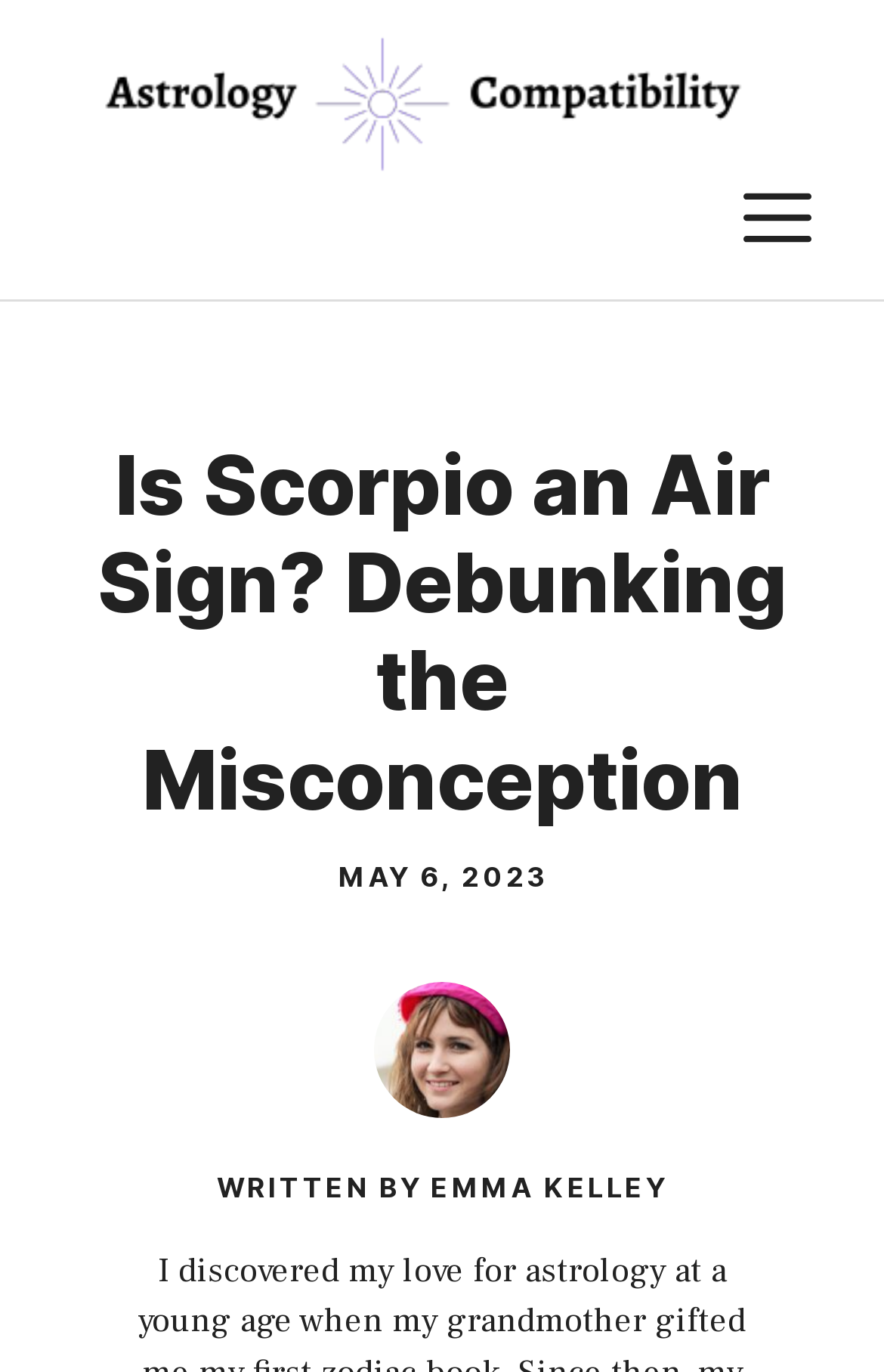Using the image as a reference, answer the following question in as much detail as possible:
What is the format of the main heading?

I found the format of the main heading by looking at the heading element on the webpage. The main heading is in a question format, with a question mark at the end, indicating that the article will provide an answer to the question.